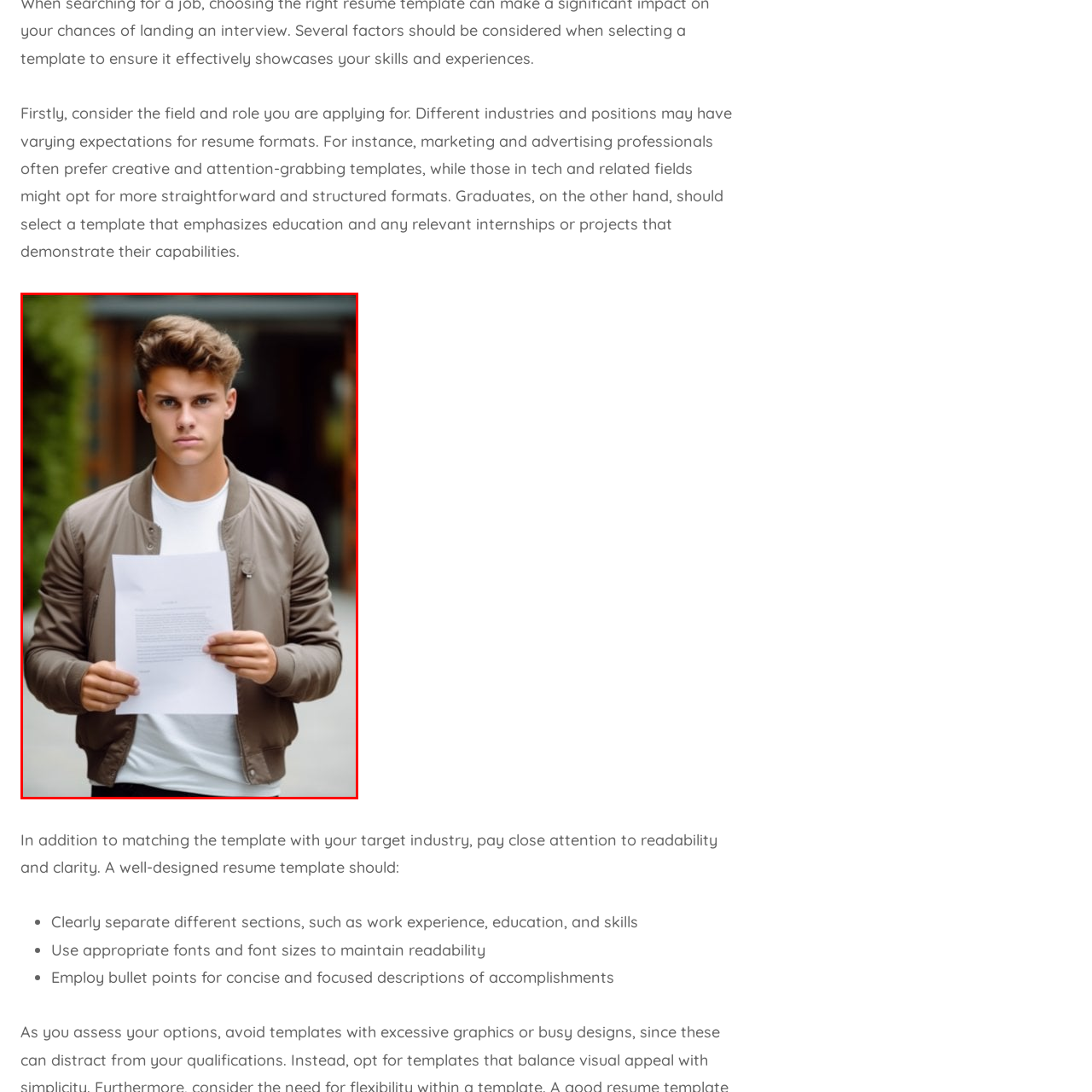Observe the image inside the red bounding box and respond to the question with a single word or phrase:
What type of jacket is the student wearing?

Bomber jacket